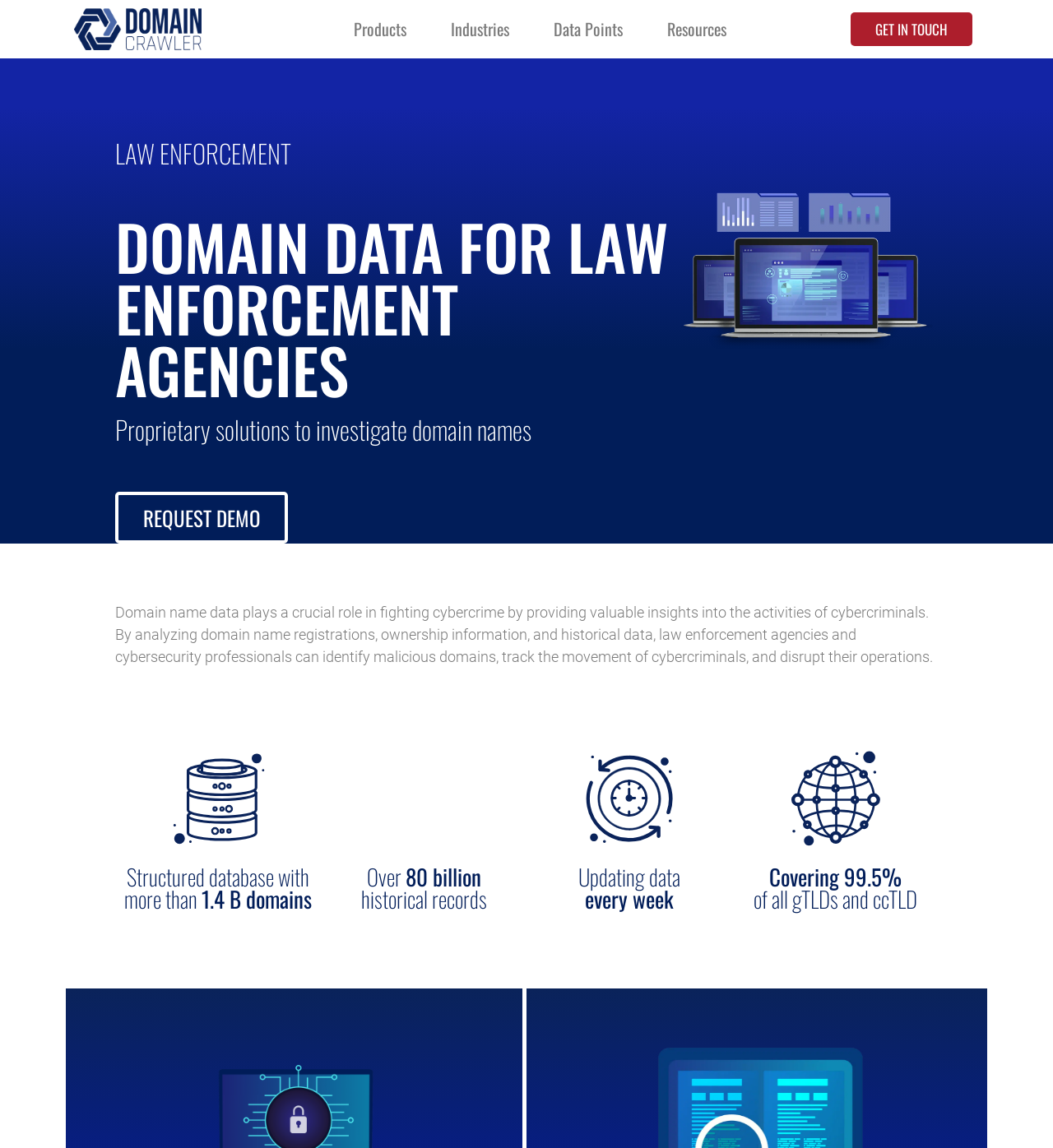Find the bounding box of the web element that fits this description: "Chuck Welch".

None